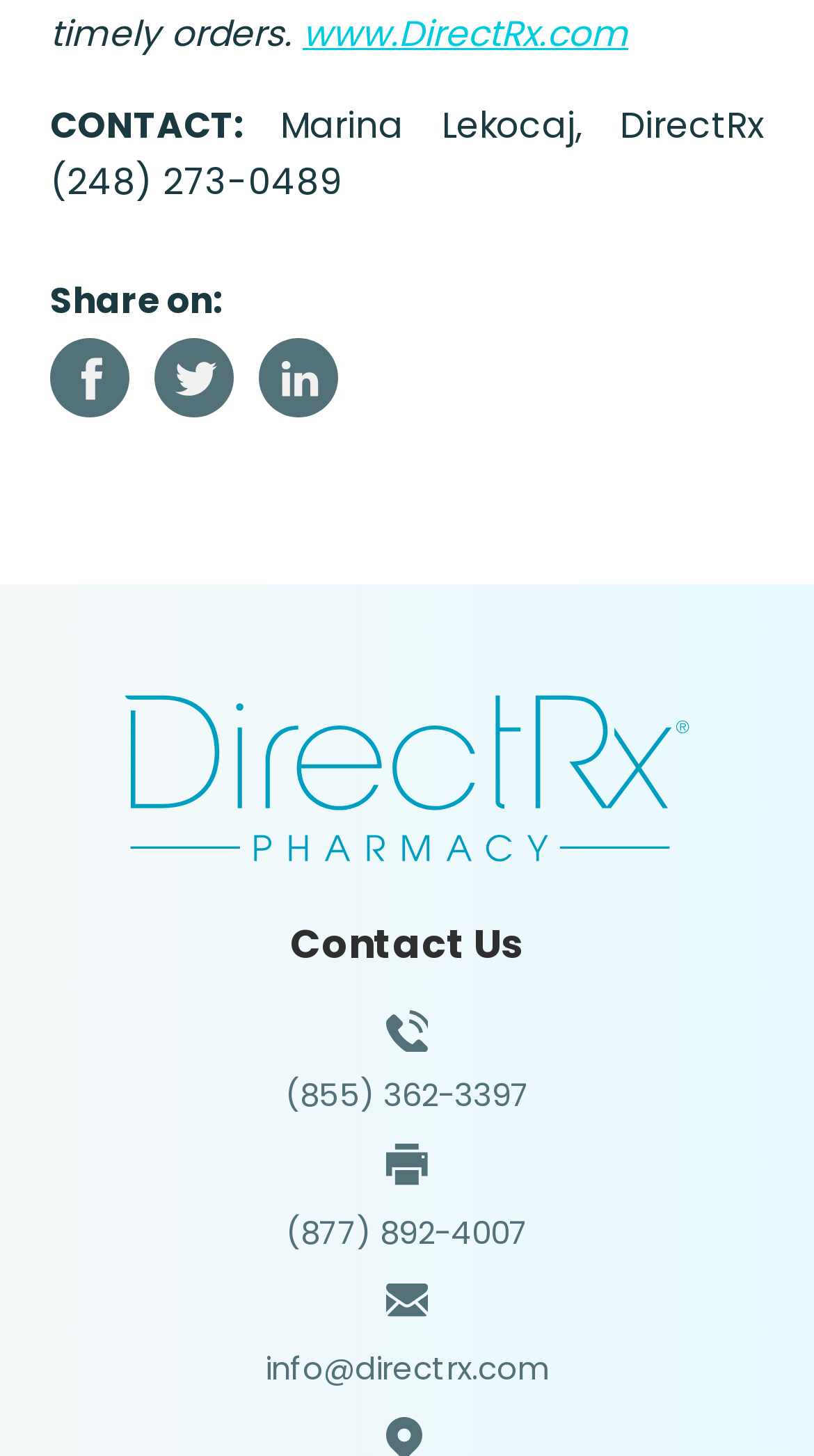Respond concisely with one word or phrase to the following query:
What is the phone number for DirectRx?

(855) 362-3397